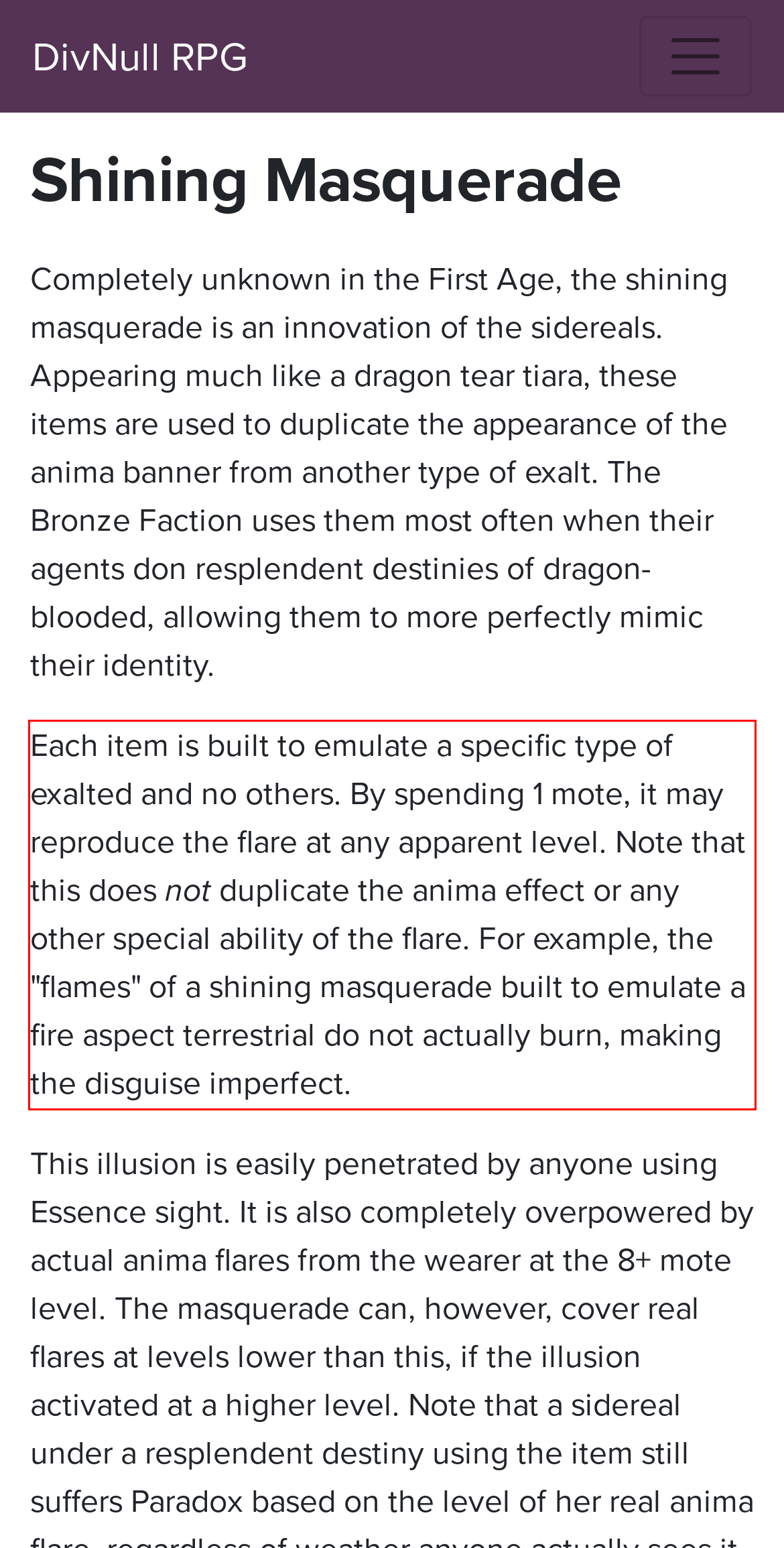Analyze the screenshot of the webpage and extract the text from the UI element that is inside the red bounding box.

Each item is built to emulate a specific type of exalted and no others. By spending 1 mote, it may reproduce the flare at any apparent level. Note that this does not duplicate the anima effect or any other special ability of the flare. For example, the "flames" of a shining masquerade built to emulate a fire aspect terrestrial do not actually burn, making the disguise imperfect.